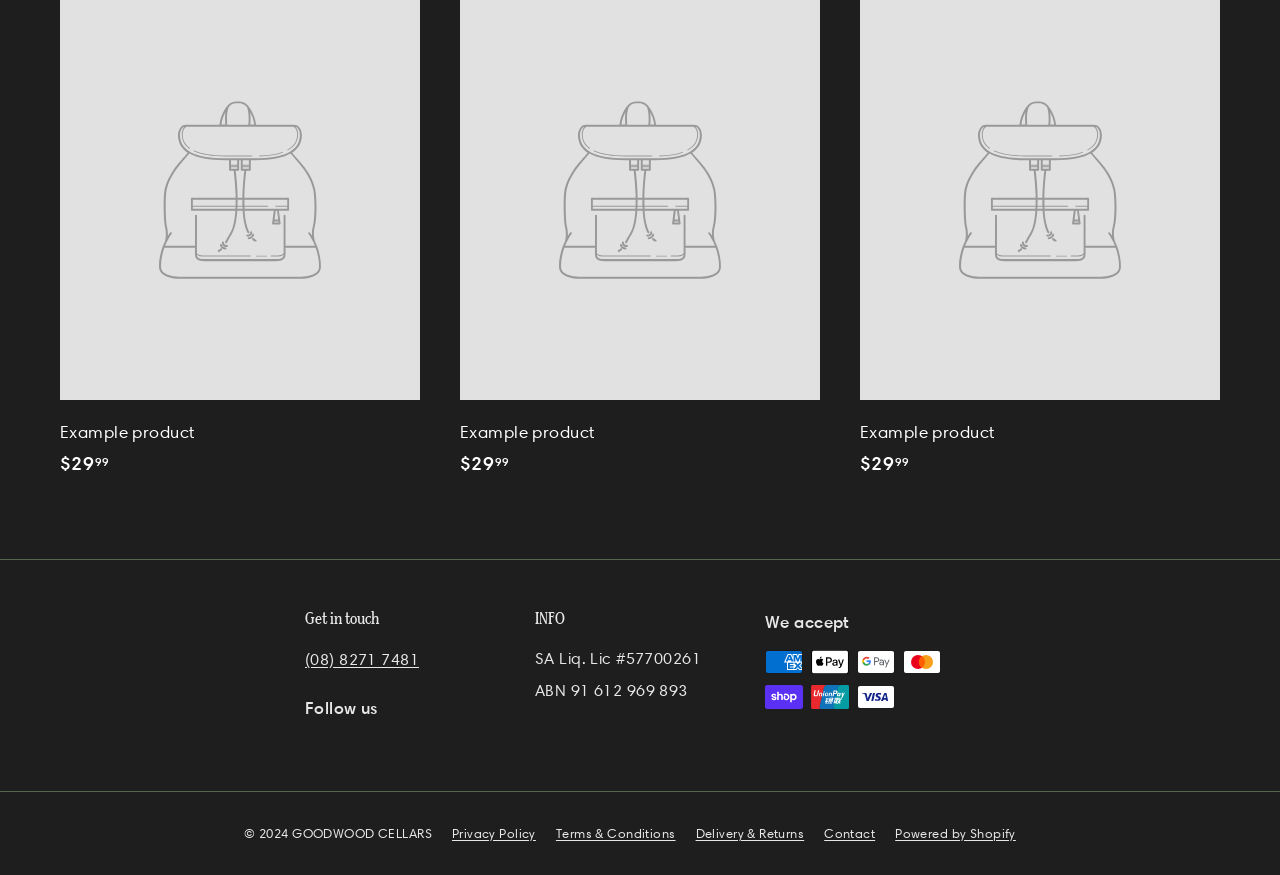Pinpoint the bounding box coordinates of the clickable element to carry out the following instruction: "Call the phone number."

[0.238, 0.736, 0.327, 0.773]